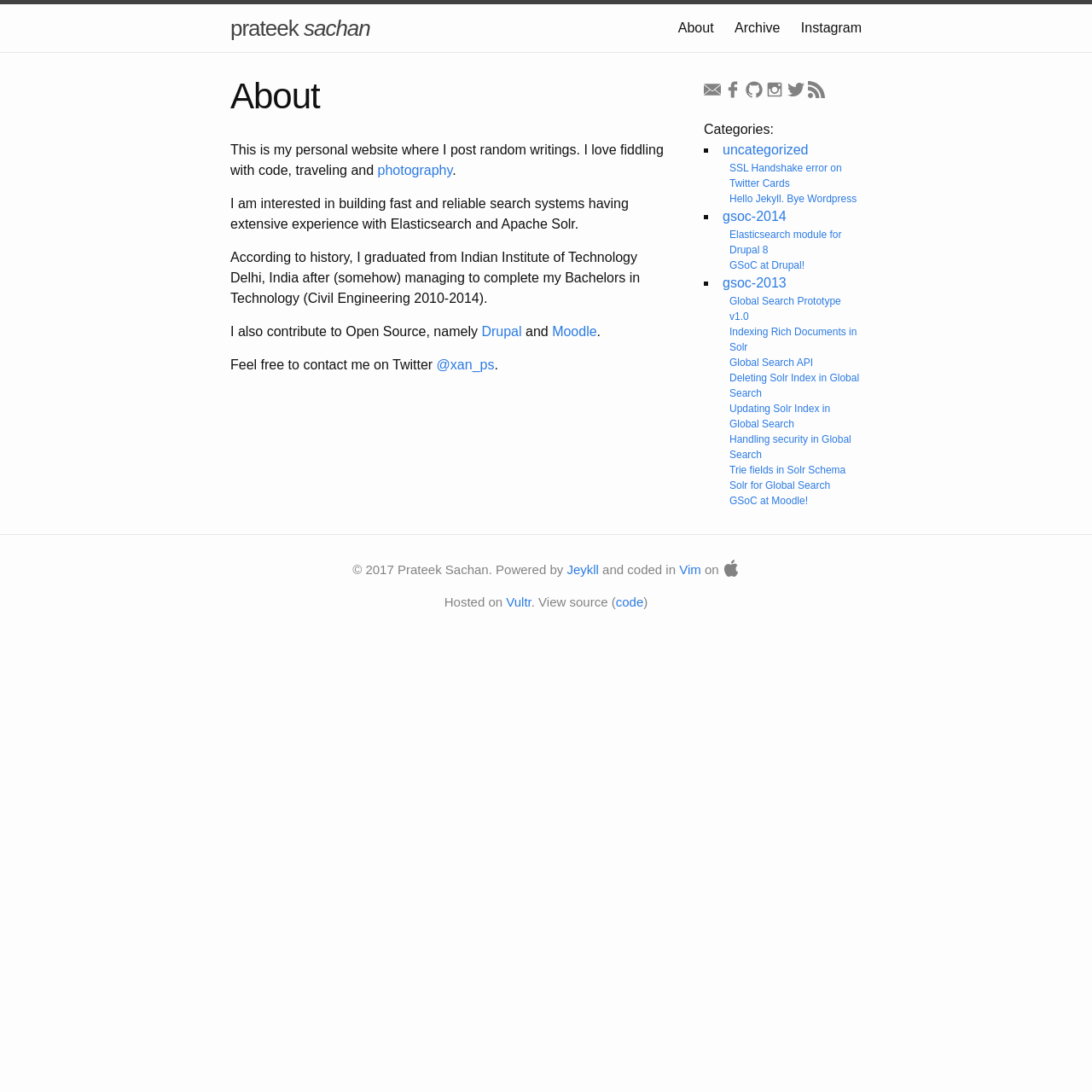Could you specify the bounding box coordinates for the clickable section to complete the following instruction: "Visit the author's Instagram page"?

[0.733, 0.019, 0.789, 0.032]